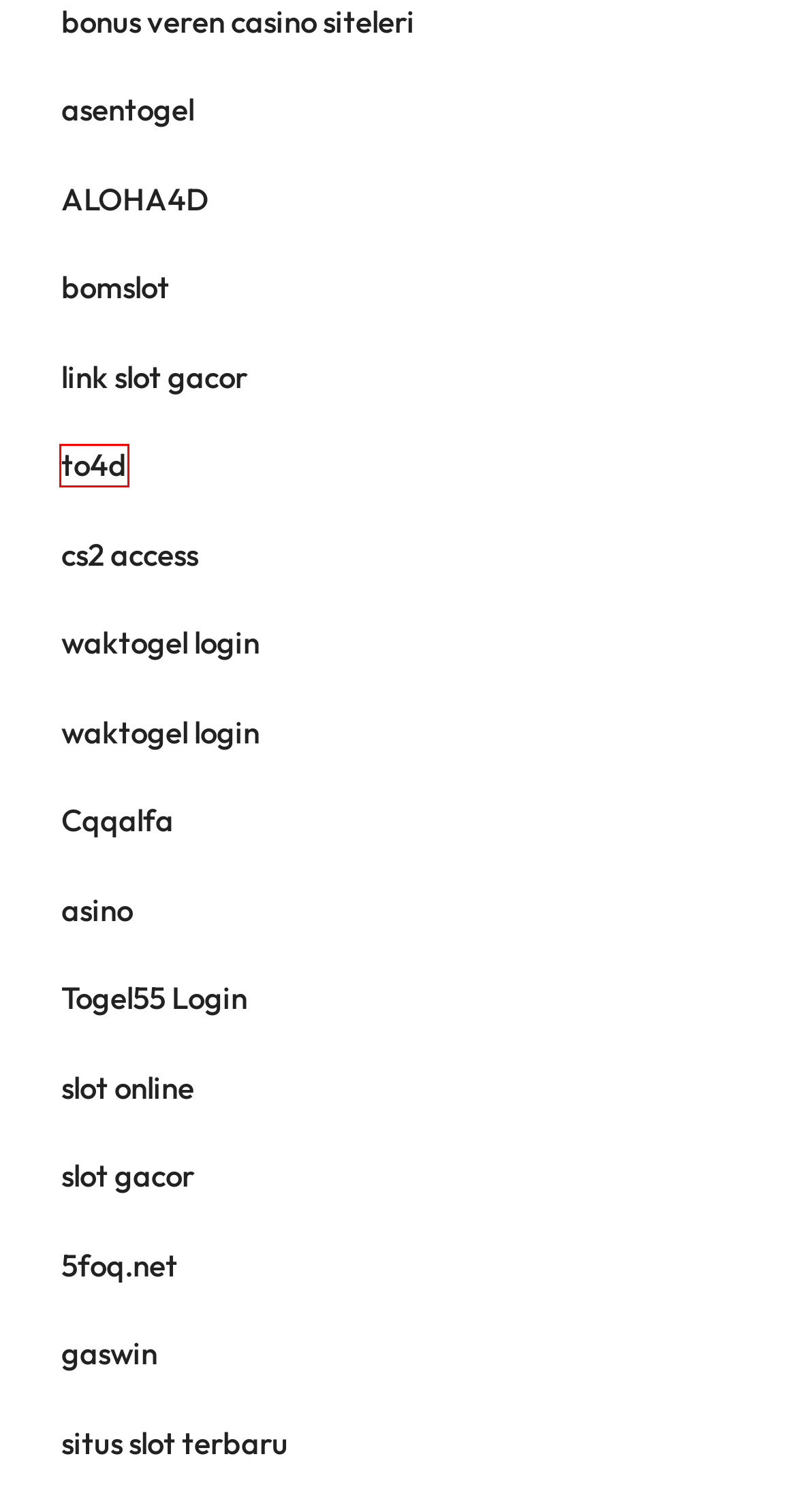You have a screenshot showing a webpage with a red bounding box around a UI element. Choose the webpage description that best matches the new page after clicking the highlighted element. Here are the options:
A. สล็อตเว็บตรง FAFA168 เว็บสล็อต แตกง่าย ฝากถอน ทรูวอเลท ไม่มีขั้นต่ำ
B. LINK LOGIN DAFTAR DAN ALTERNATIF TOGEL55 TERBARU 2024
C. DEWA212: LOGIN DAN DAFTAR LINK ALTERNATIVE OFFICIAL LOGIN AKUN
D. WAKTOGEL Link Login Situs Bandar Togel Online Resmi 2024
E. TO4D >> Bandar Toto Online Resmi Terbesar di Indonesia
F. BitSkins.com - Buy & Sell CS2 Skins. Fast, Easy & Secure Trading
G. SNISPORTS 💲 Situs Slot Gacor Hari Ini Anti Rungkad & Daftar Slot Online Maxwin
H. Inicio - Bet535 Casino Online

E